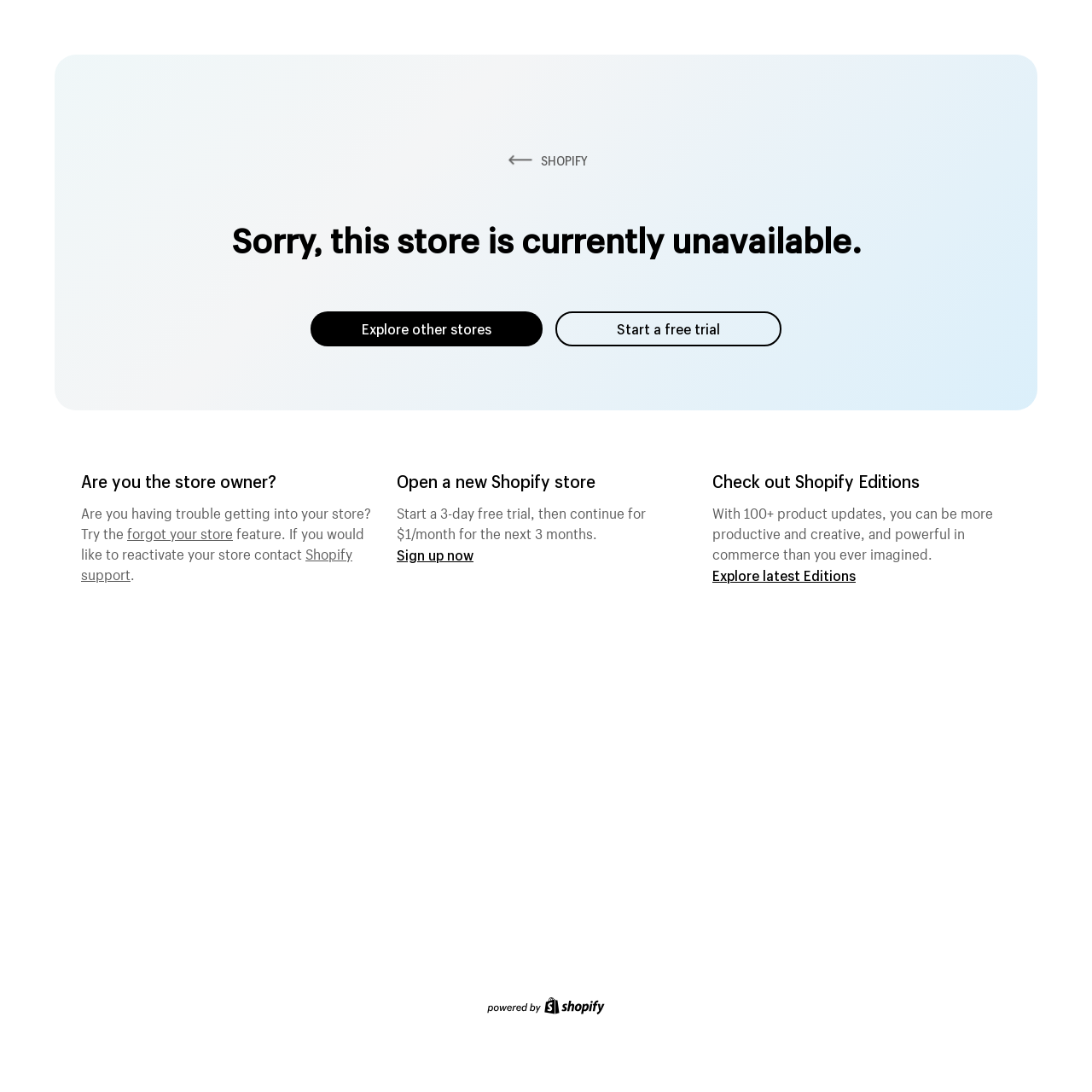What is the purpose of the 'Sign up now' button?
Please respond to the question with as much detail as possible.

The 'Sign up now' button is used to start a free trial, as indicated by the text 'Start a 3-day free trial, then continue for $1/month for the next 3 months.' This is an option for those who want to open a new Shopify store.